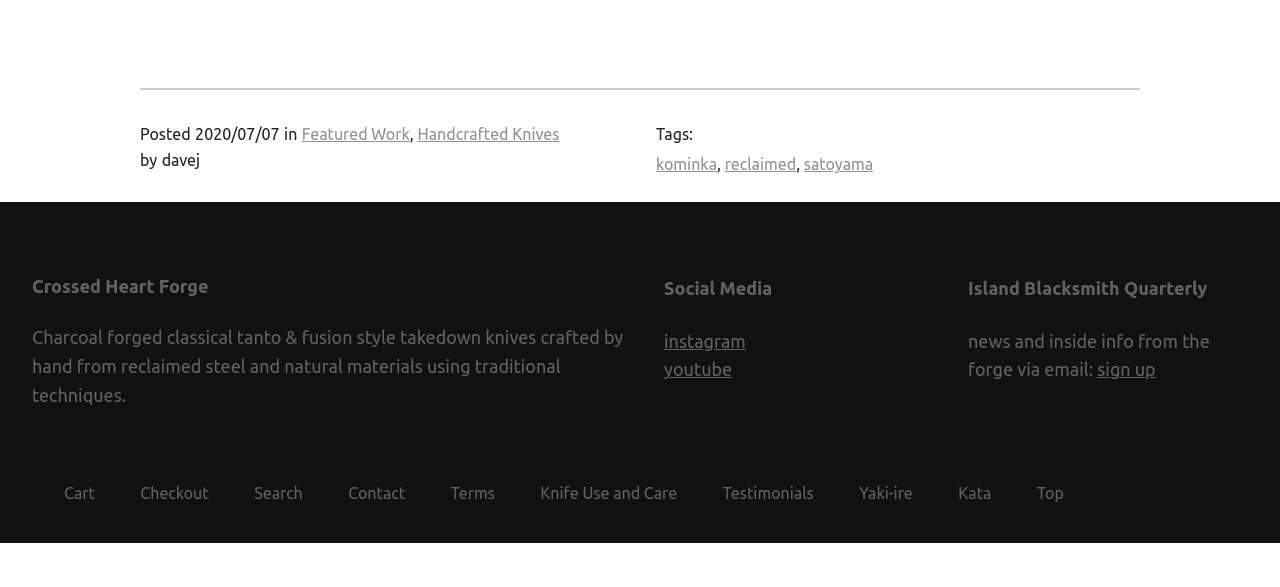Determine the bounding box for the HTML element described here: "Featured Work". The coordinates should be given as [left, top, right, bottom] with each number being a float between 0 and 1.

[0.236, 0.213, 0.32, 0.244]